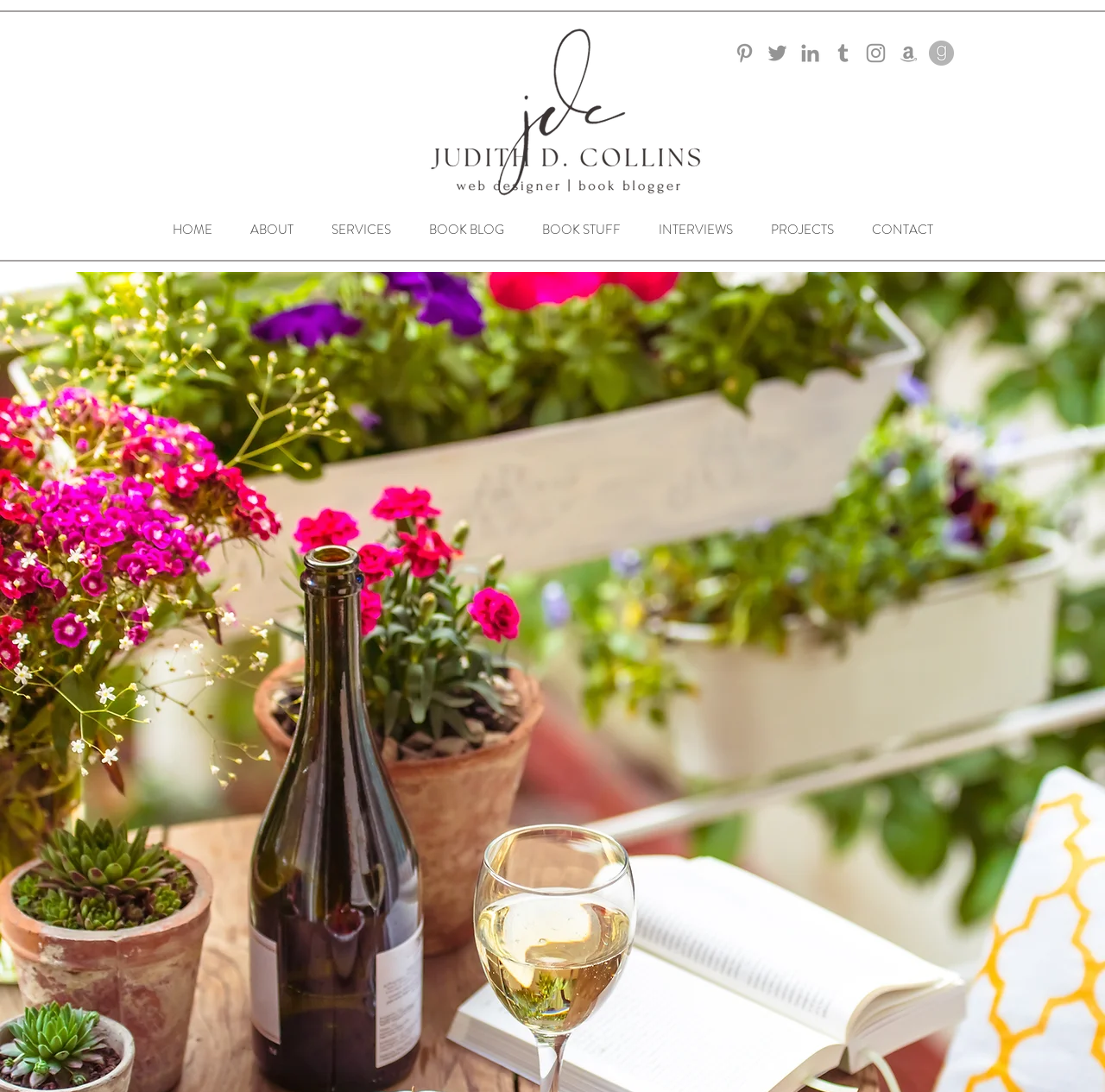Use a single word or phrase to answer the question:
How many main sections are there in the navigation?

8